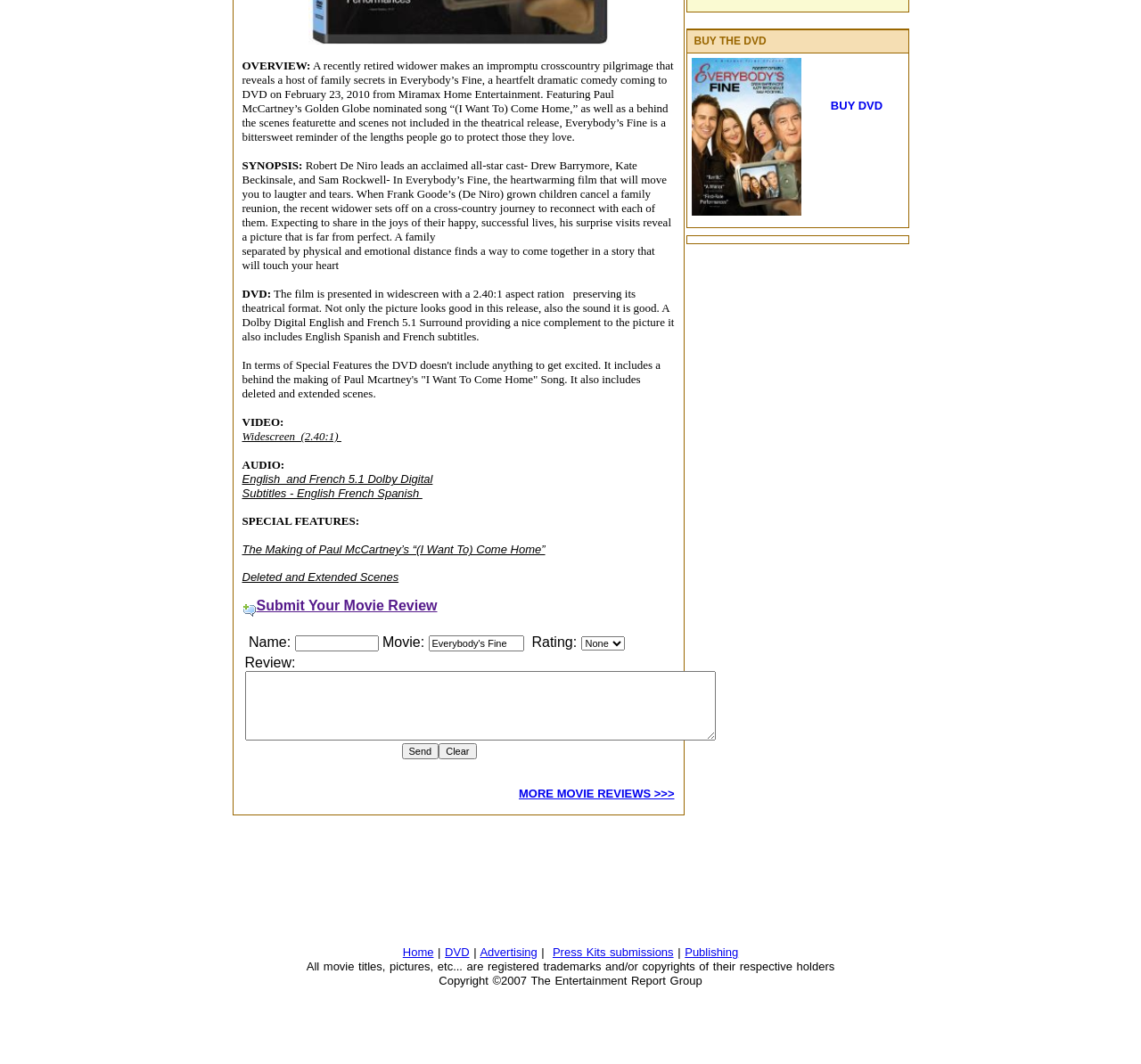Please find the bounding box coordinates in the format (top-left x, top-left y, bottom-right x, bottom-right y) for the given element description. Ensure the coordinates are floating point numbers between 0 and 1. Description: Press Kits

[0.484, 0.889, 0.534, 0.901]